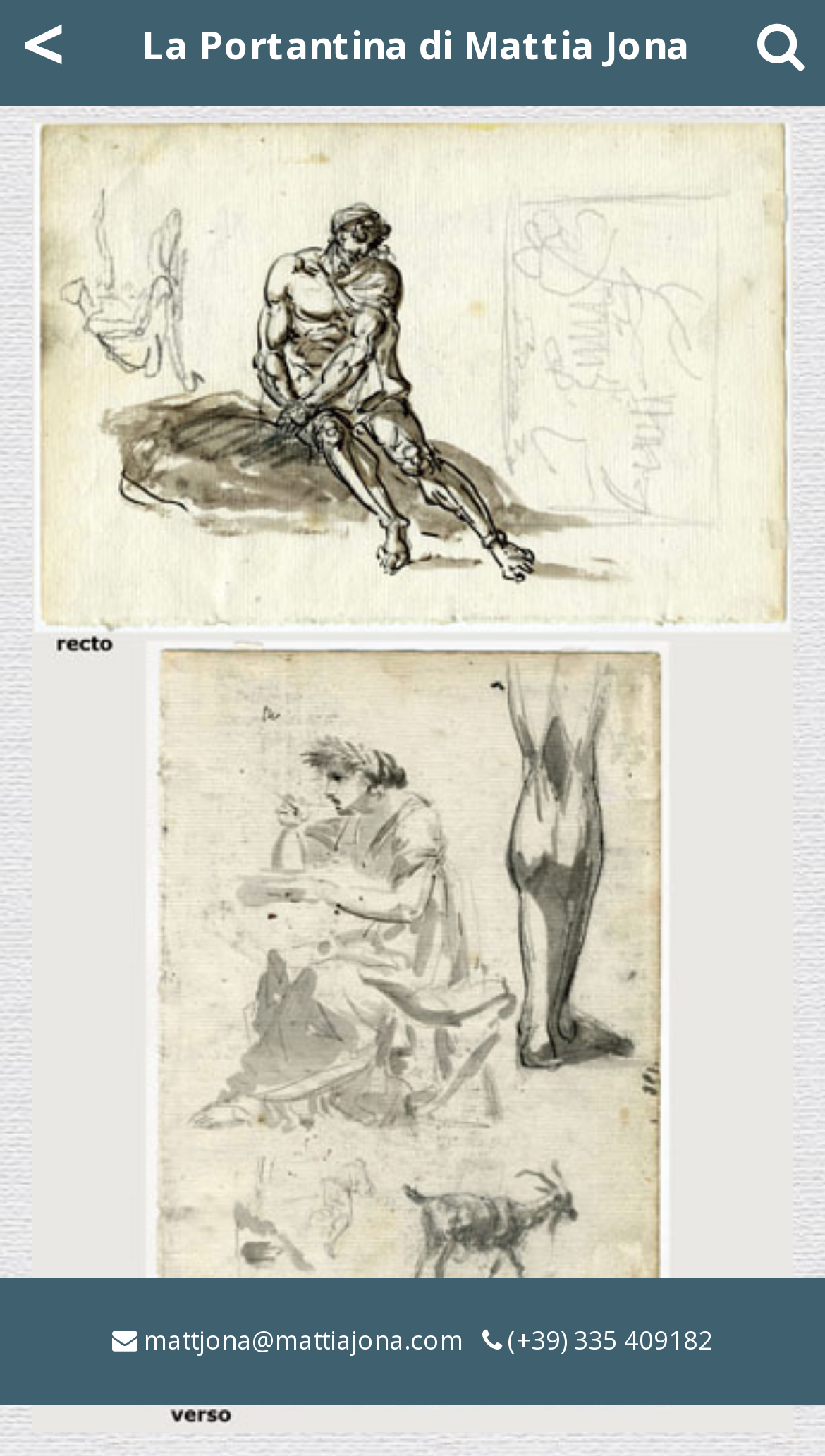Locate the UI element described by La Portantina di Mattia Jona in the provided webpage screenshot. Return the bounding box coordinates in the format (top-left x, top-left y, bottom-right x, bottom-right y), ensuring all values are between 0 and 1.

[0.172, 0.007, 0.836, 0.054]